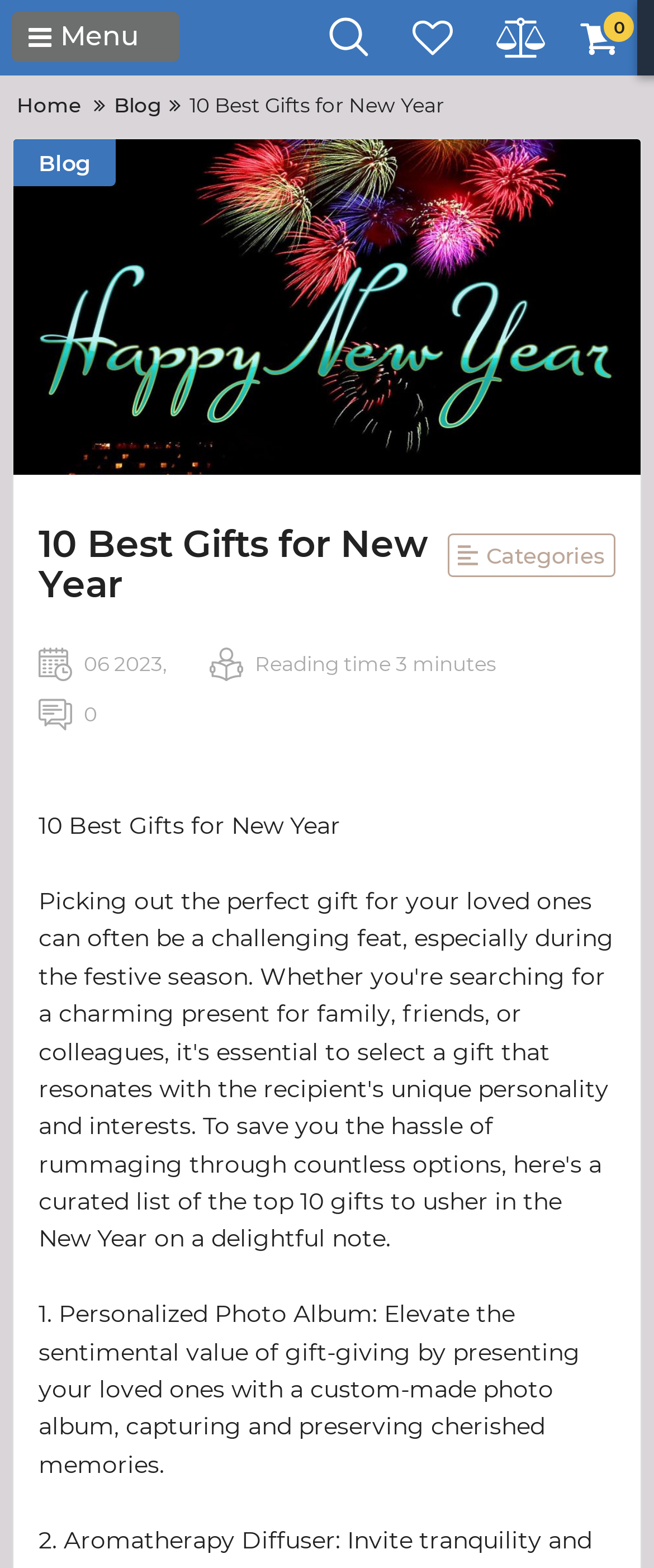Utilize the details in the image to give a detailed response to the question: What is the reading time of the article?

I found the text 'Reading time 3 minutes' on the webpage, which indicates the estimated time it takes to read the article.